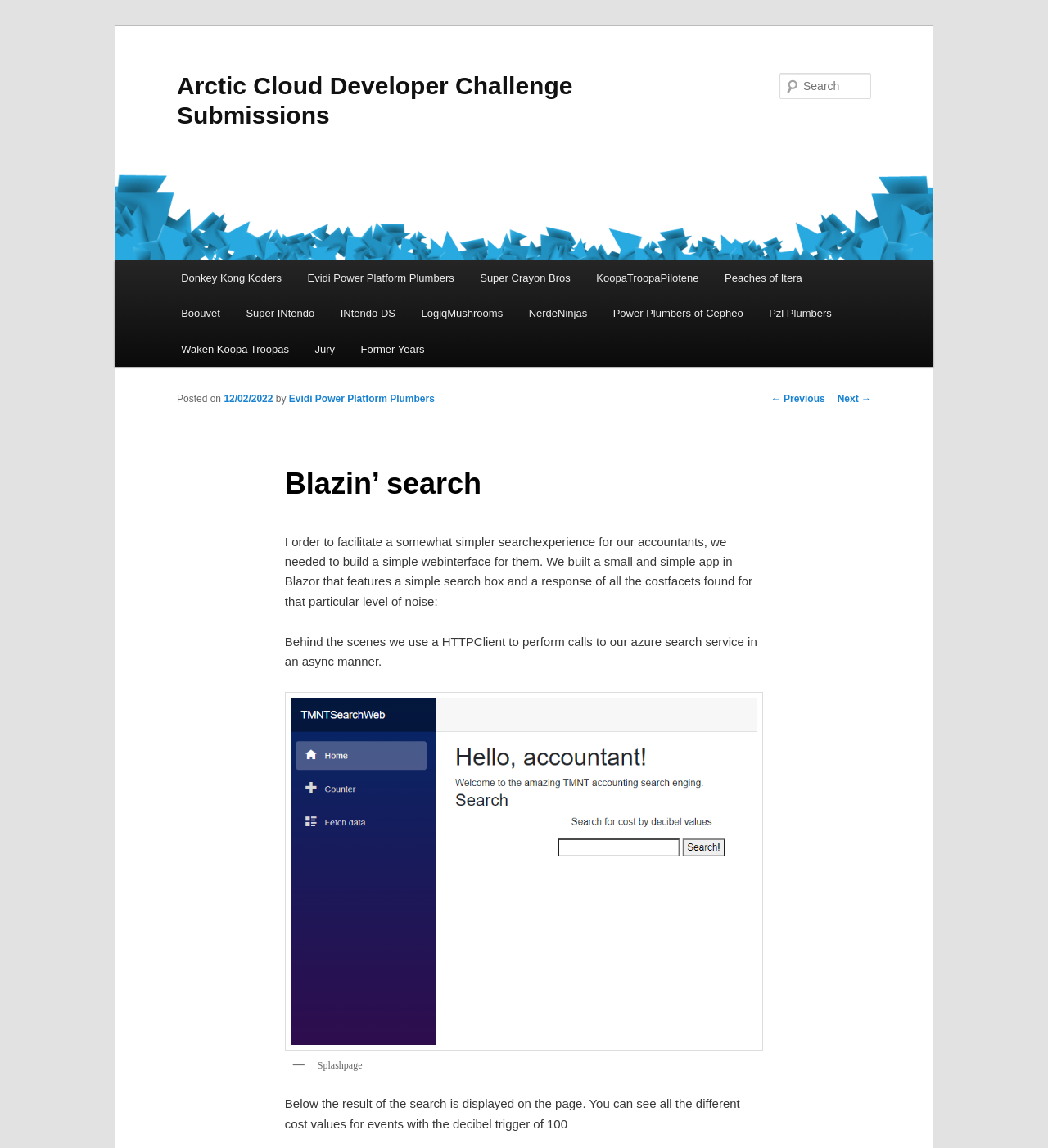What is used to perform calls to the Azure search service?
Answer the question with a single word or phrase, referring to the image.

HTTPClient